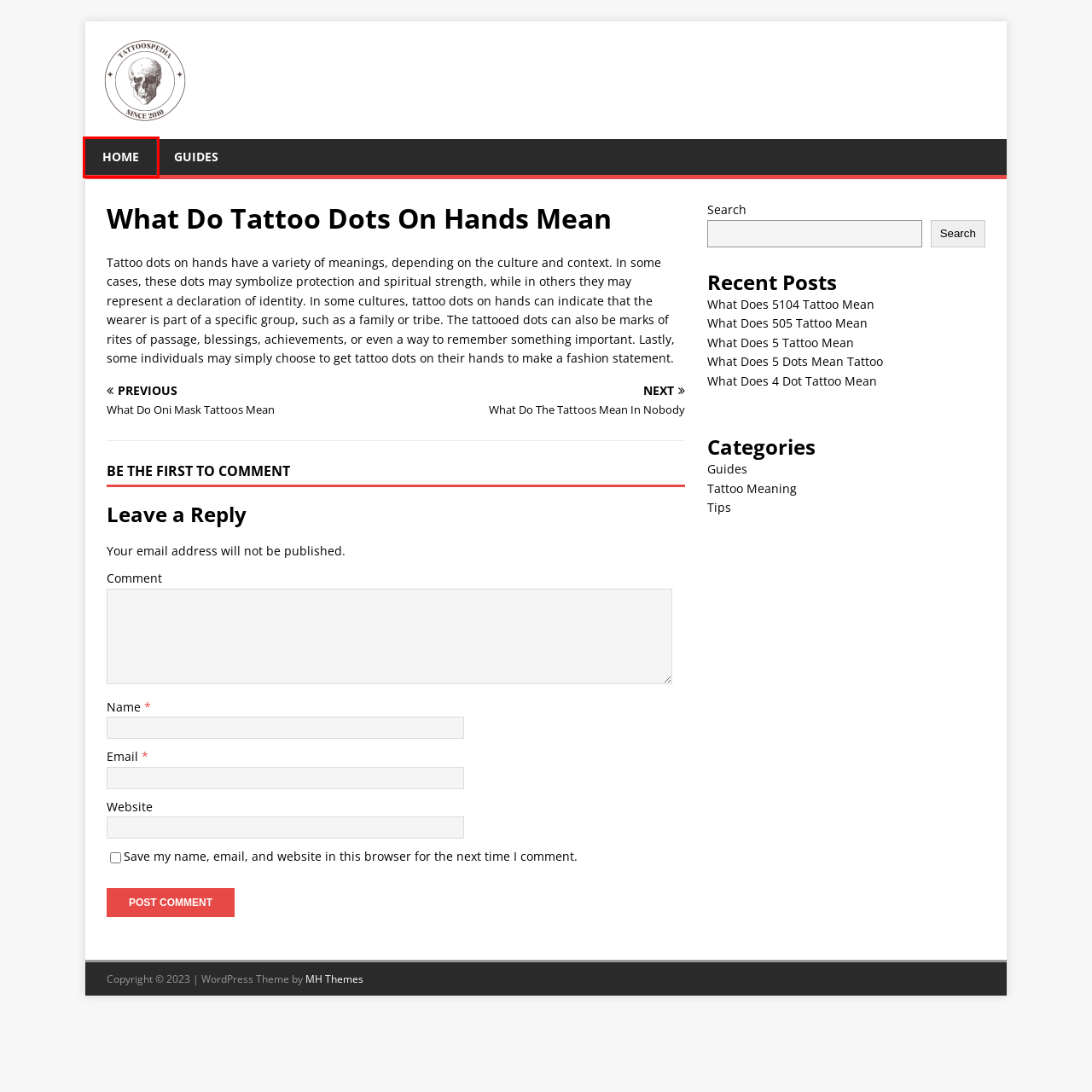Given a webpage screenshot featuring a red rectangle around a UI element, please determine the best description for the new webpage that appears after the element within the bounding box is clicked. The options are:
A. MH Magazine WordPress Theme | Responsive News & Magazine Theme
B. What Does 5104 Tattoo Mean -
C. What Does 5 Tattoo Mean -
D. What Does 5 Dots Mean Tattoo -
E. home -
F. What Do Oni Mask Tattoos Mean -
G. What Does 4 Dot Tattoo Mean -
H. Tattoo Meaning Archives -

E